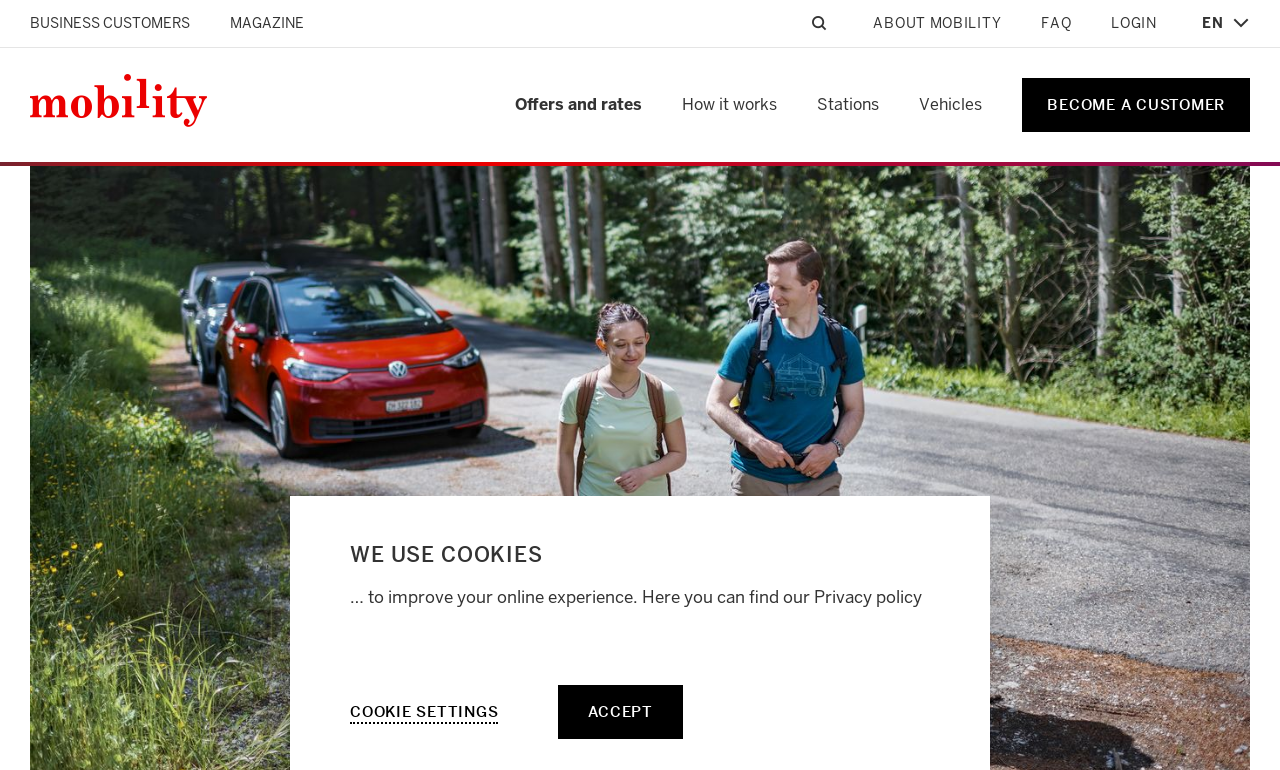How many language options are available?
Using the details shown in the screenshot, provide a comprehensive answer to the question.

I counted the number of language links at the top right corner of the webpage, which are 'EN', 'DE', 'FR', and 'IT'.